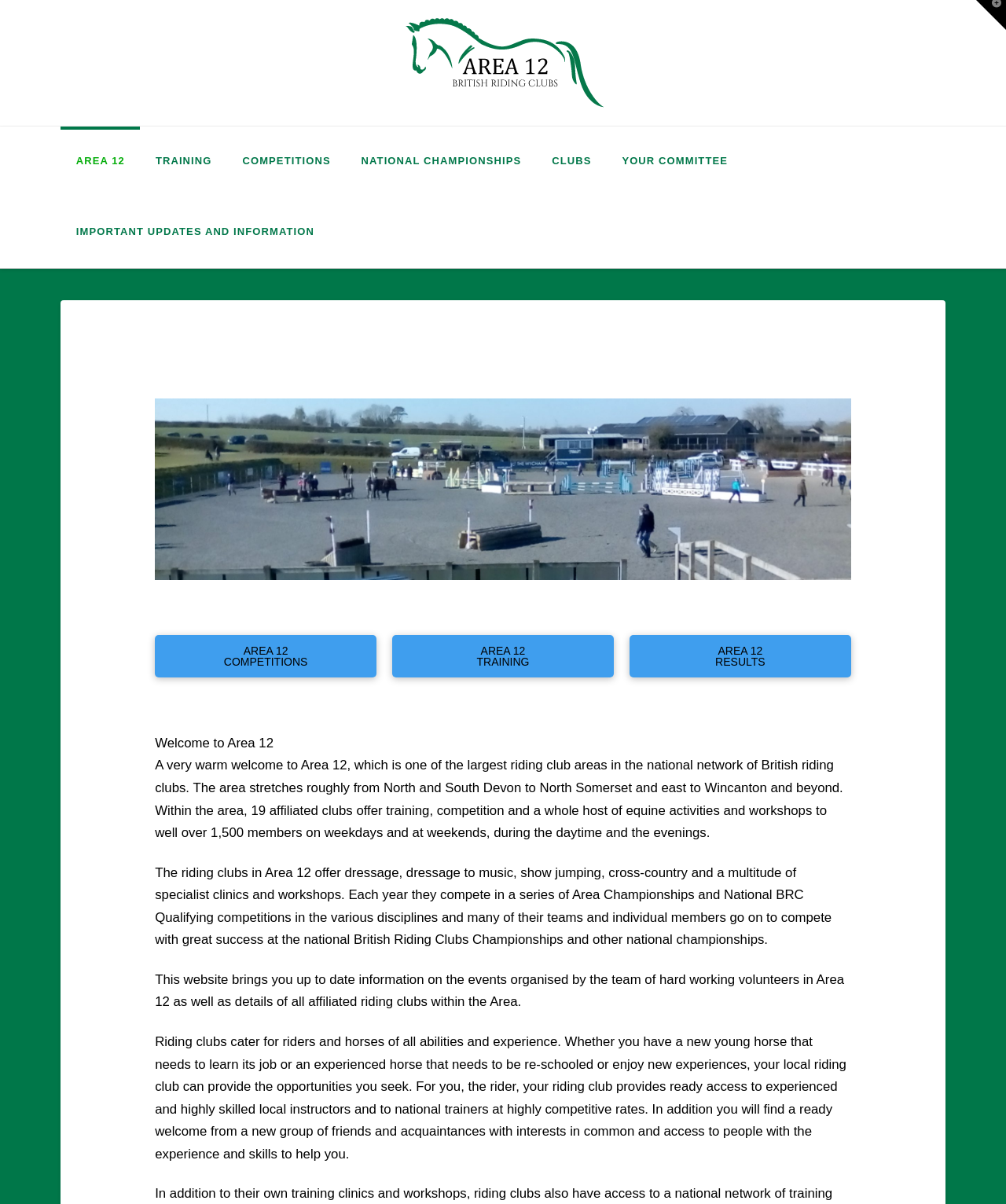Identify the bounding box coordinates of the region that needs to be clicked to carry out this instruction: "Click on the image to learn more about BRC_Area12_Combined Training". Provide these coordinates as four float numbers ranging from 0 to 1, i.e., [left, top, right, bottom].

[0.154, 0.331, 0.846, 0.482]